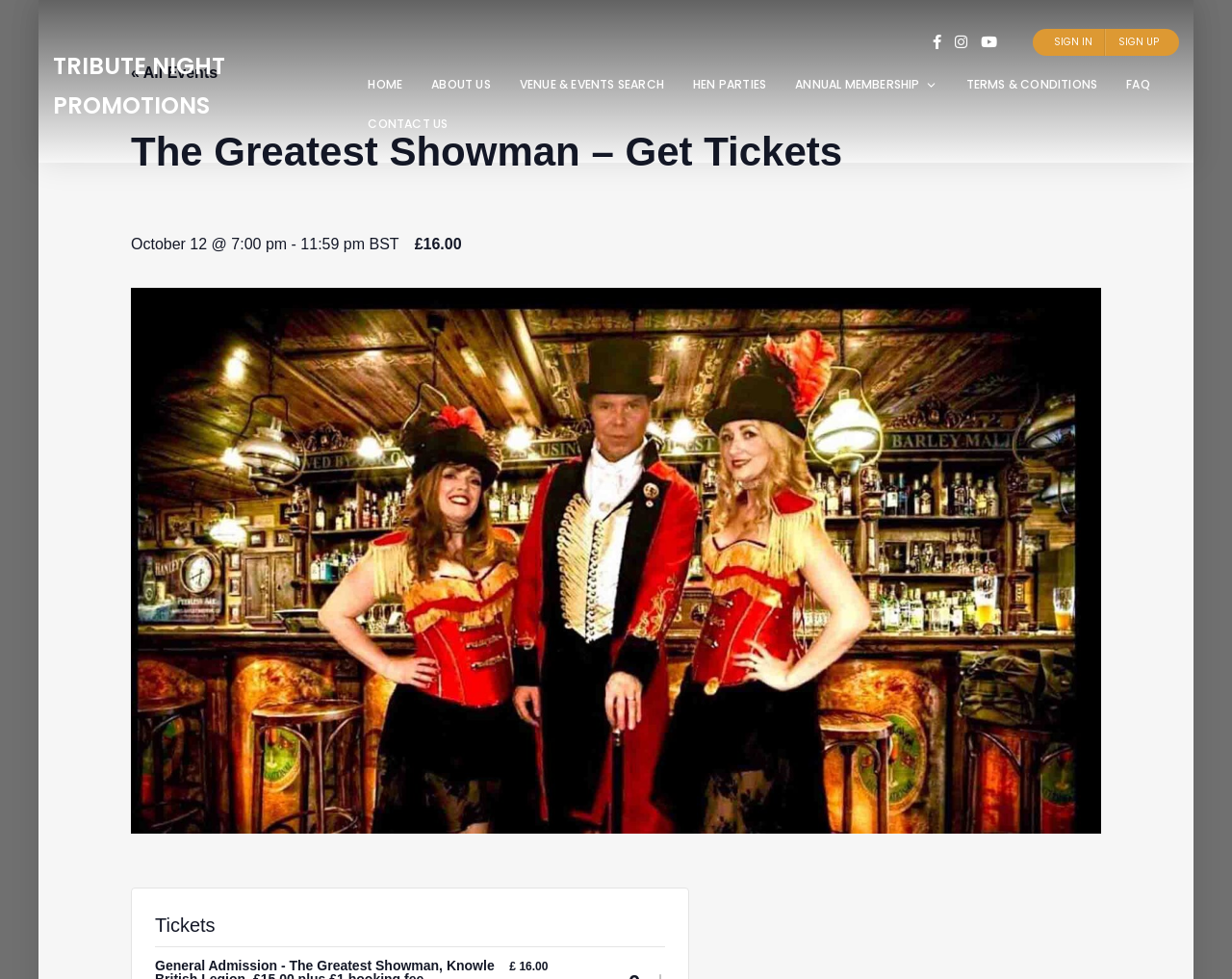What is the price of the ticket?
Please ensure your answer to the question is detailed and covers all necessary aspects.

I found the ticket price by looking at the StaticText element that says '£16.00', which is located near the 'Tickets' heading.